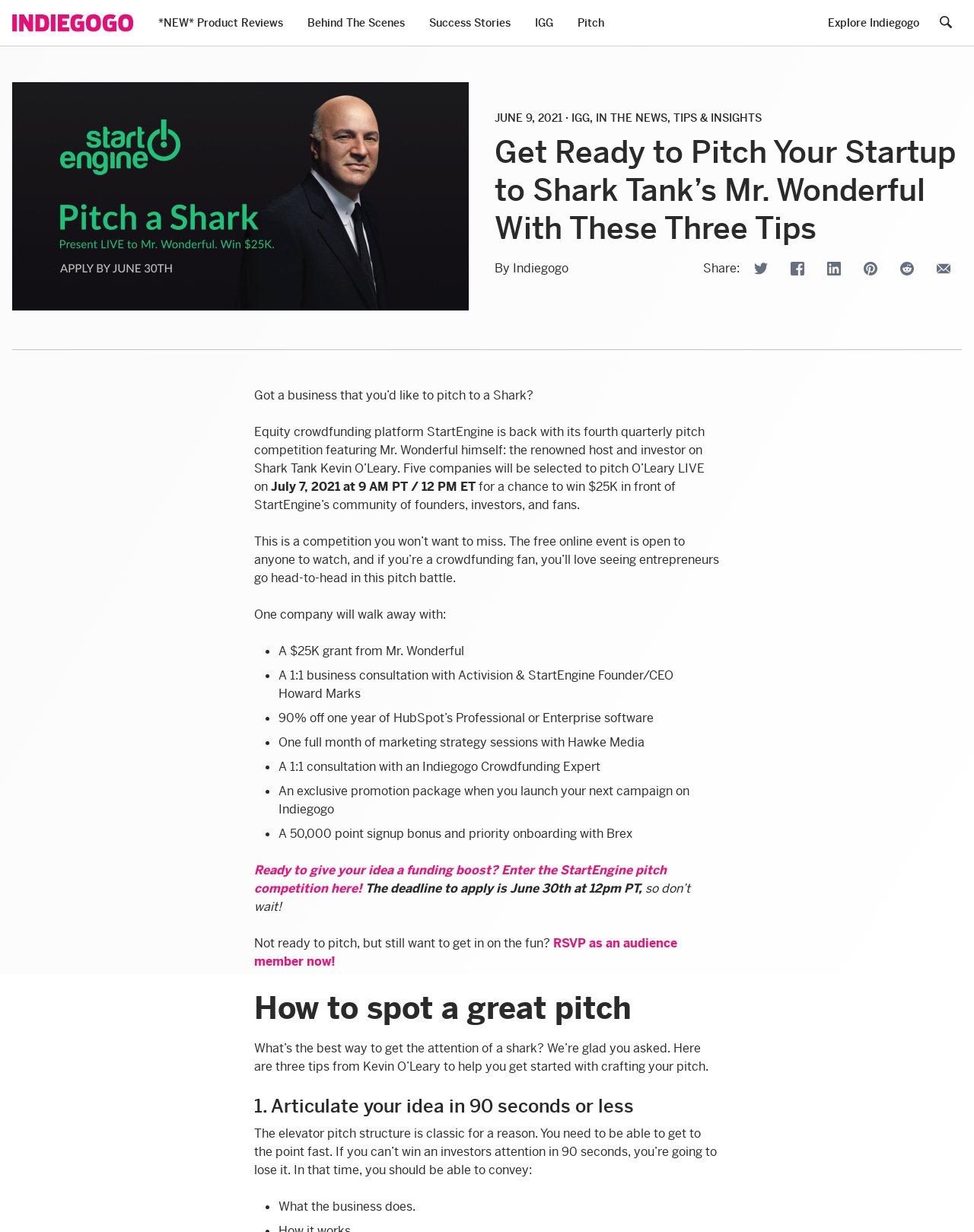Provide the bounding box for the UI element matching this description: "Steatoda triangulosa".

None